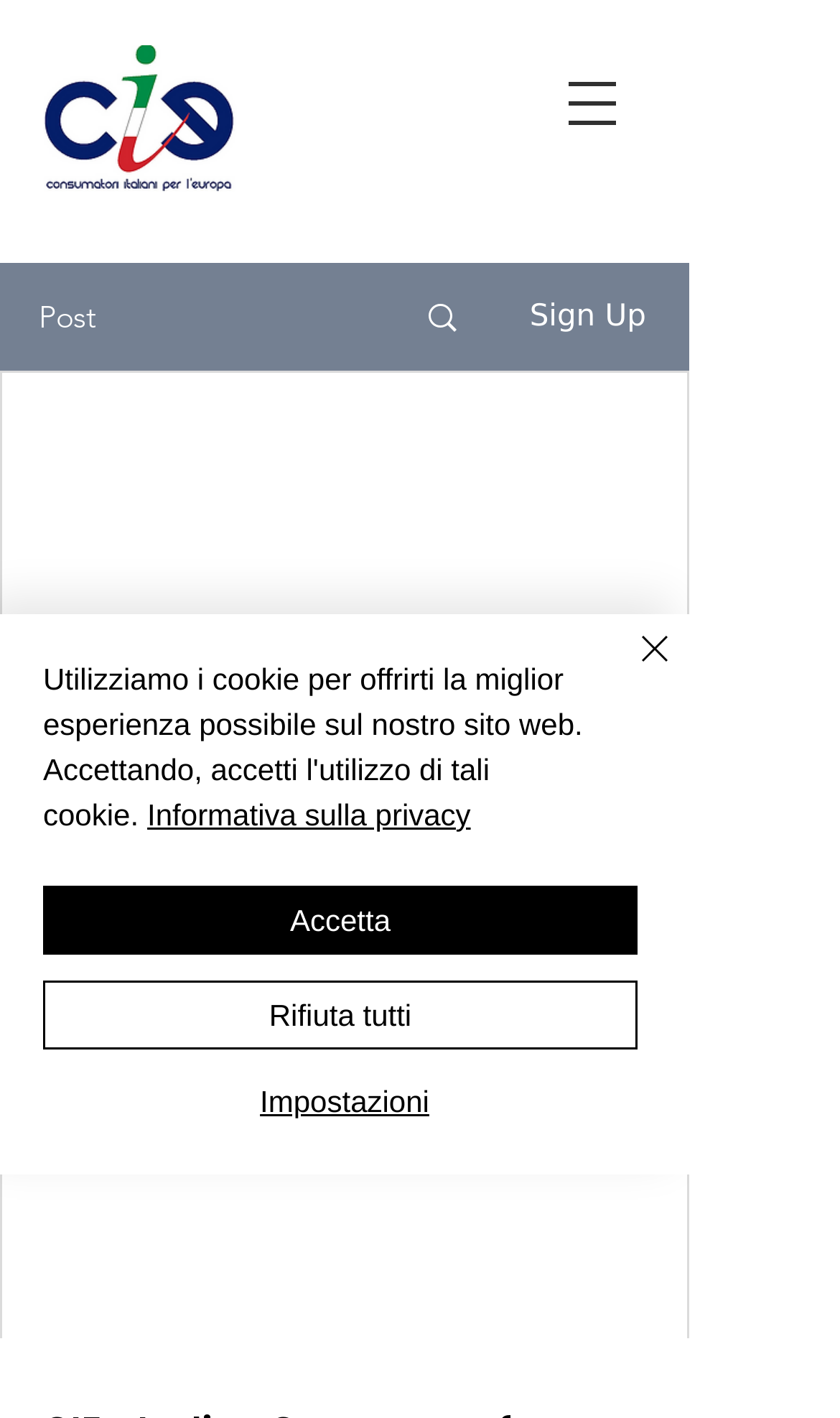Specify the bounding box coordinates of the element's area that should be clicked to execute the given instruction: "View Cieeu logo". The coordinates should be four float numbers between 0 and 1, i.e., [left, top, right, bottom].

[0.051, 0.032, 0.282, 0.135]